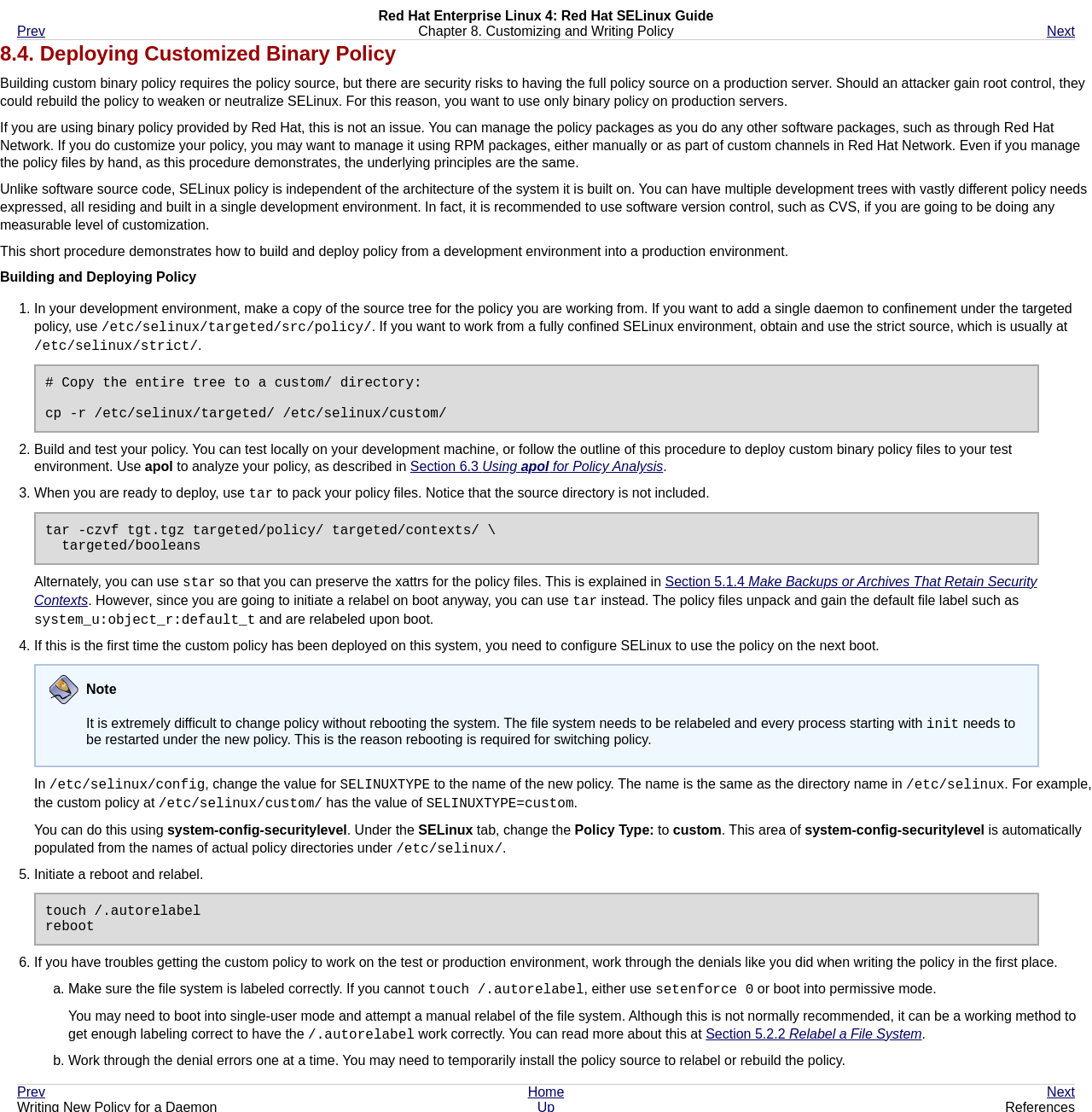How many steps are involved in building and deploying policy?
Please provide a single word or phrase based on the screenshot.

4